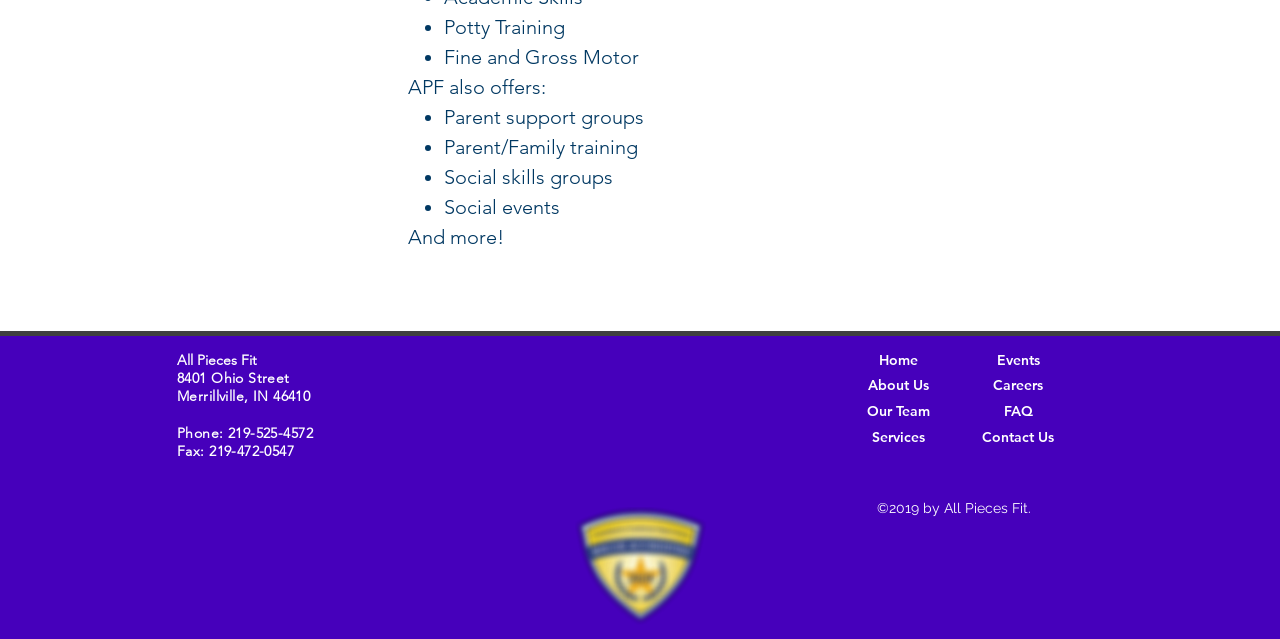Identify the bounding box coordinates for the element that needs to be clicked to fulfill this instruction: "View Contact Us". Provide the coordinates in the format of four float numbers between 0 and 1: [left, top, right, bottom].

[0.754, 0.67, 0.837, 0.7]